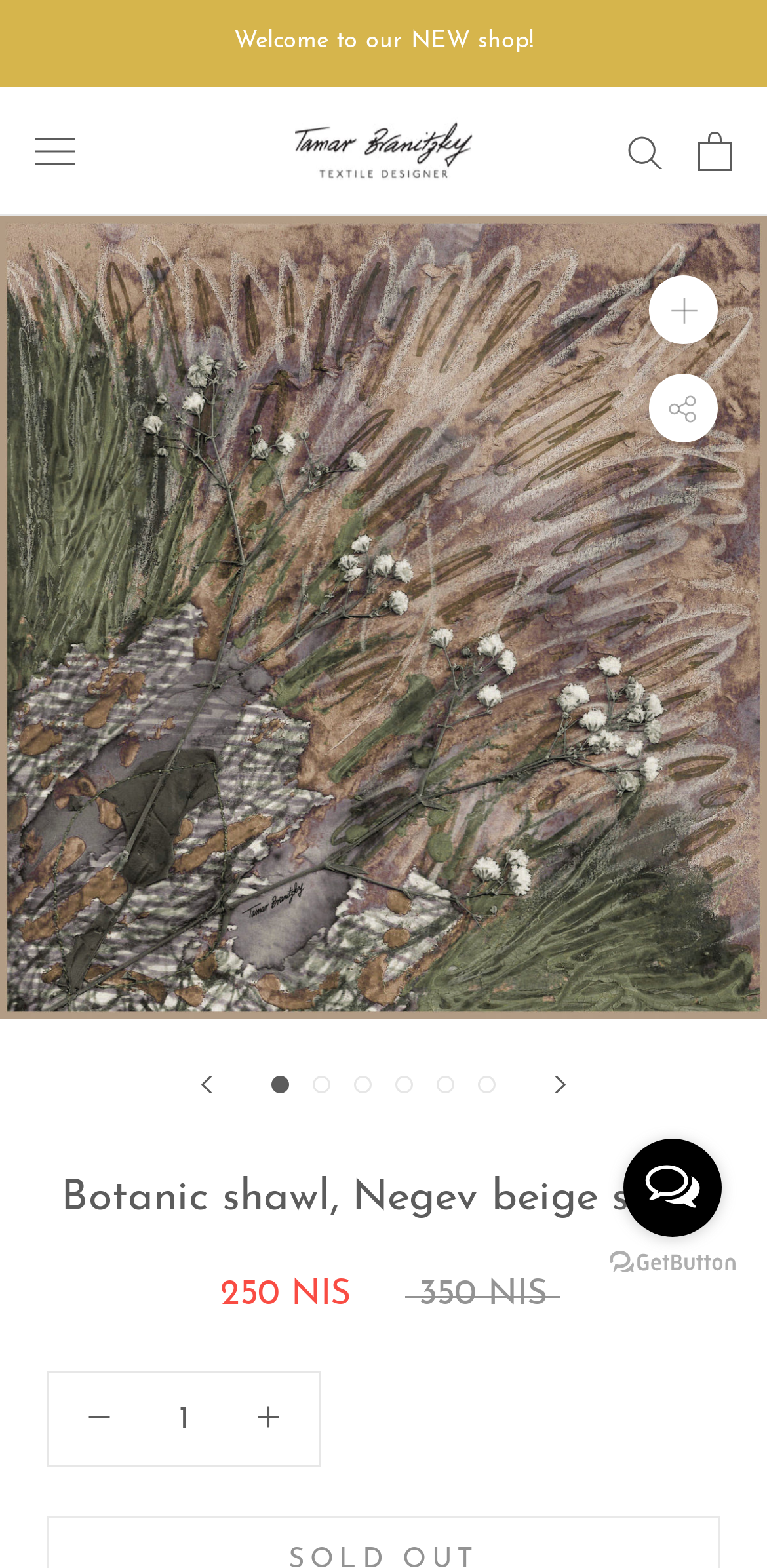Find the bounding box coordinates for the HTML element specified by: "aria-label="Go to GetButton.io website"".

[0.795, 0.797, 0.959, 0.815]